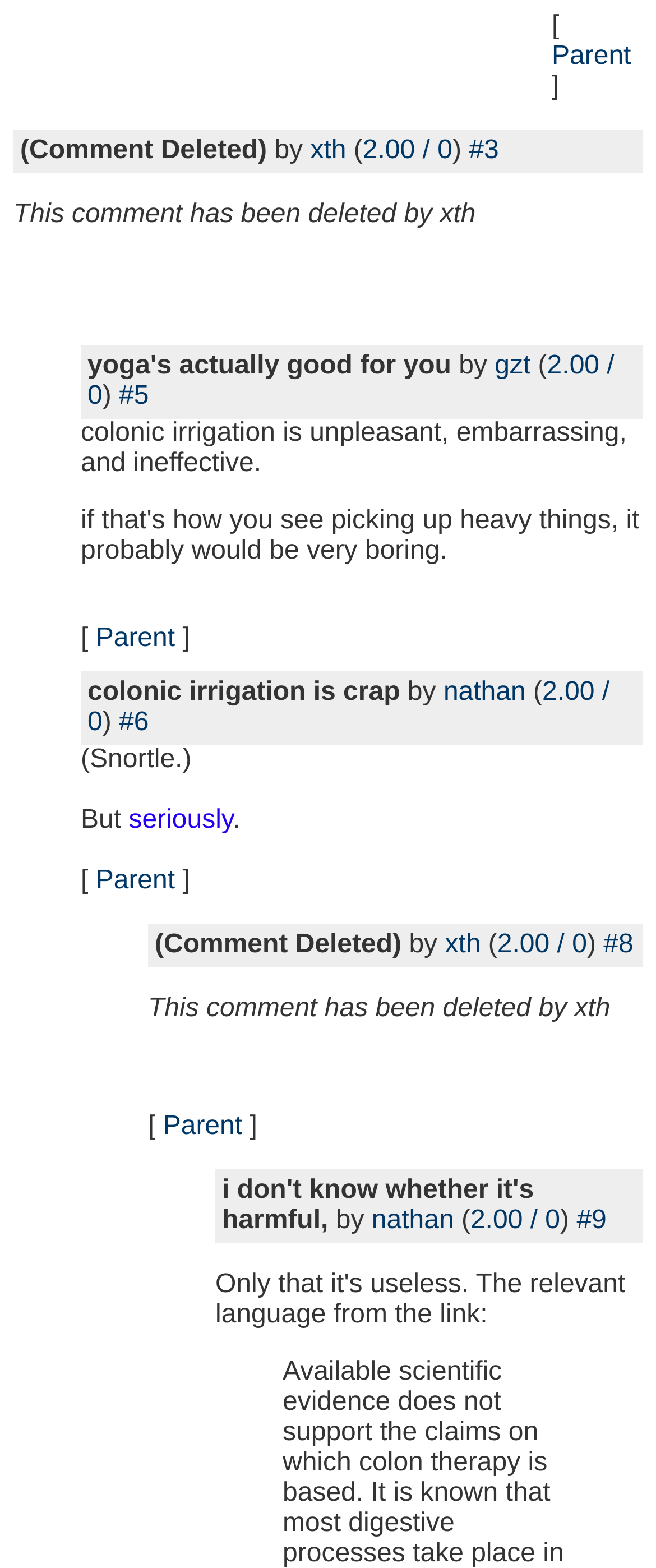Pinpoint the bounding box coordinates of the element that must be clicked to accomplish the following instruction: "Click on the '#3' link". The coordinates should be in the format of four float numbers between 0 and 1, i.e., [left, top, right, bottom].

[0.715, 0.087, 0.76, 0.105]